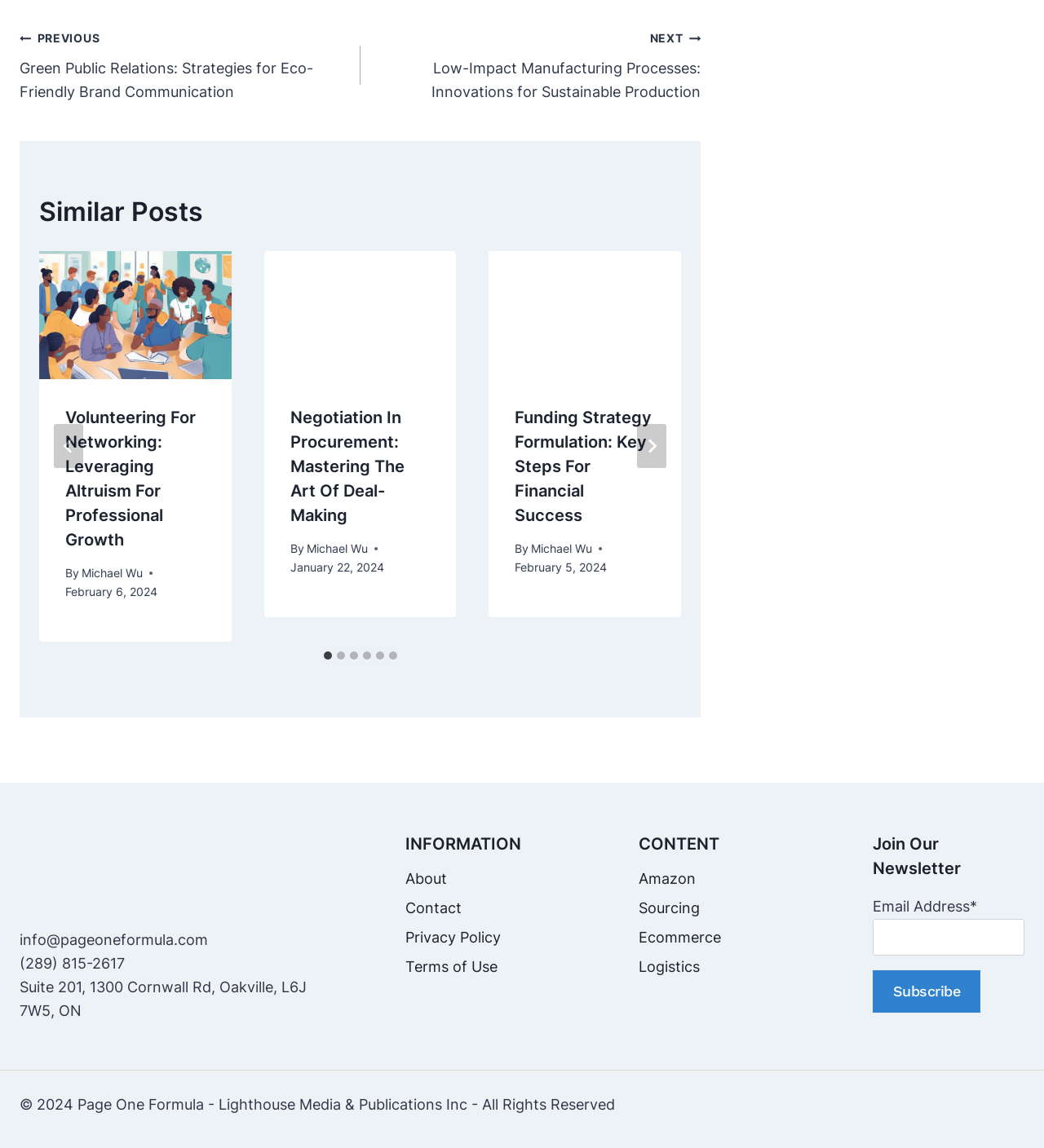Find the bounding box coordinates of the clickable element required to execute the following instruction: "Subscribe to the newsletter". Provide the coordinates as four float numbers between 0 and 1, i.e., [left, top, right, bottom].

[0.836, 0.845, 0.939, 0.882]